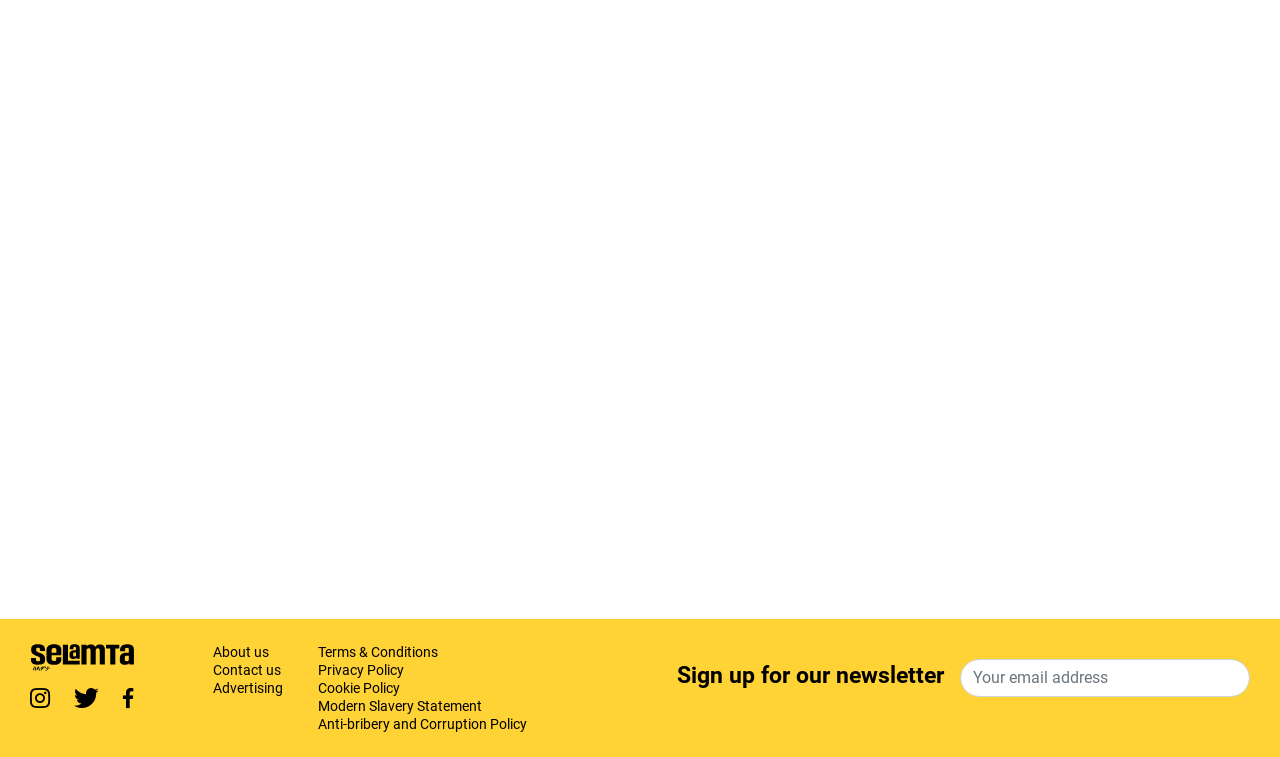Give a concise answer using only one word or phrase for this question:
What is the first popular story?

Freedom riders: Kenya’s all-female biker club